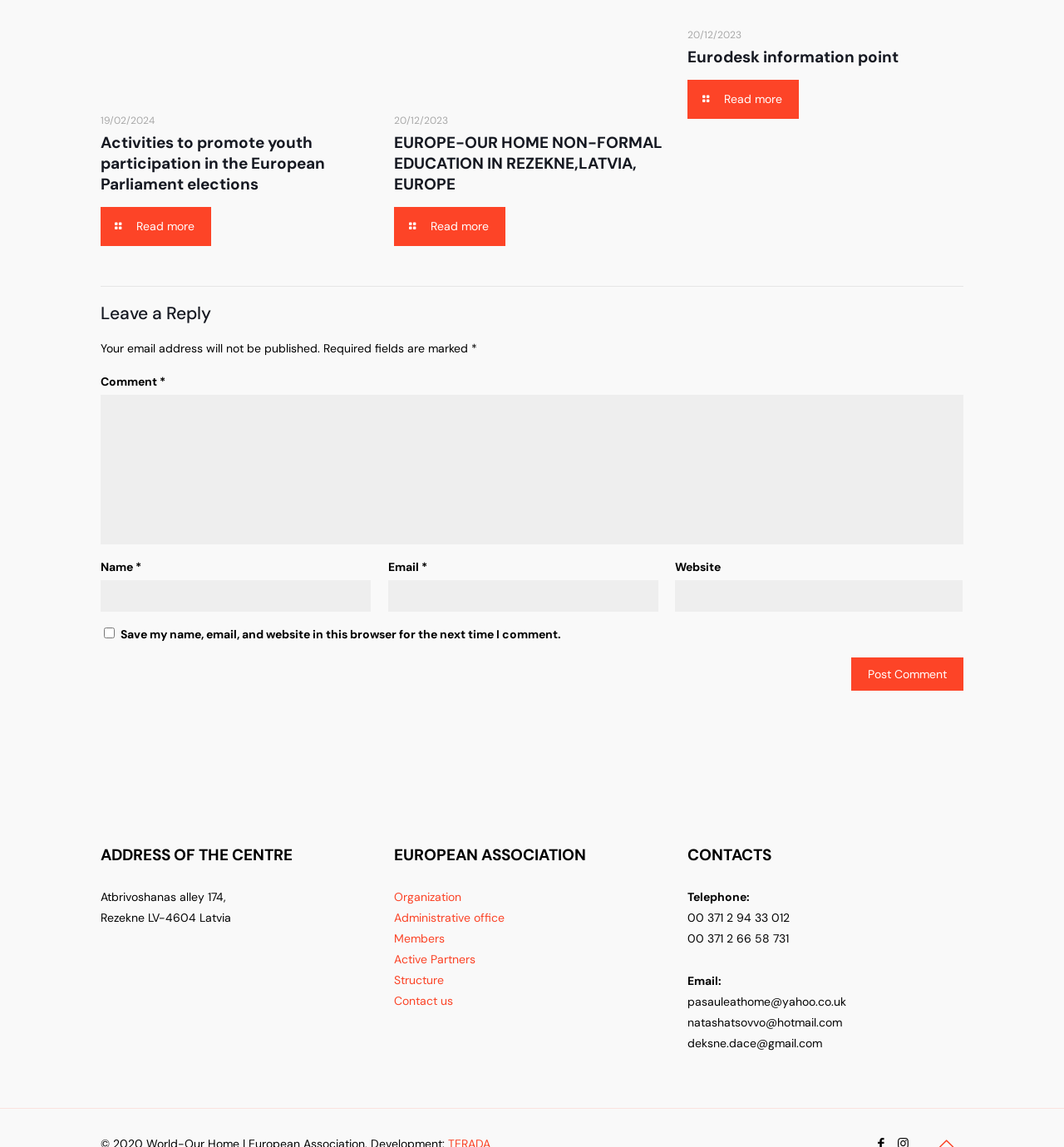Please give a succinct answer using a single word or phrase:
How many articles are on this webpage?

3